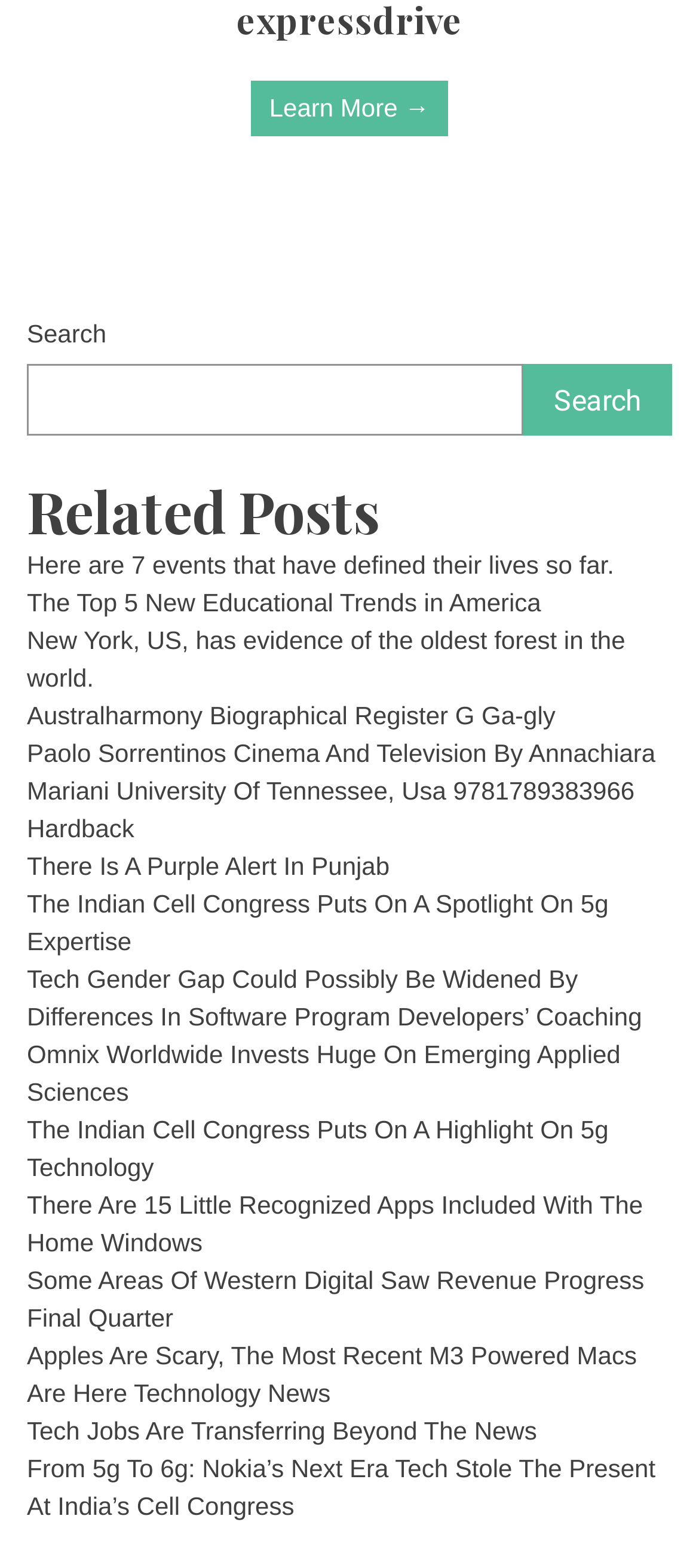Respond with a single word or phrase to the following question:
What is the text of the first link under 'Related Posts'?

Here are 7 events that have defined their lives so far.